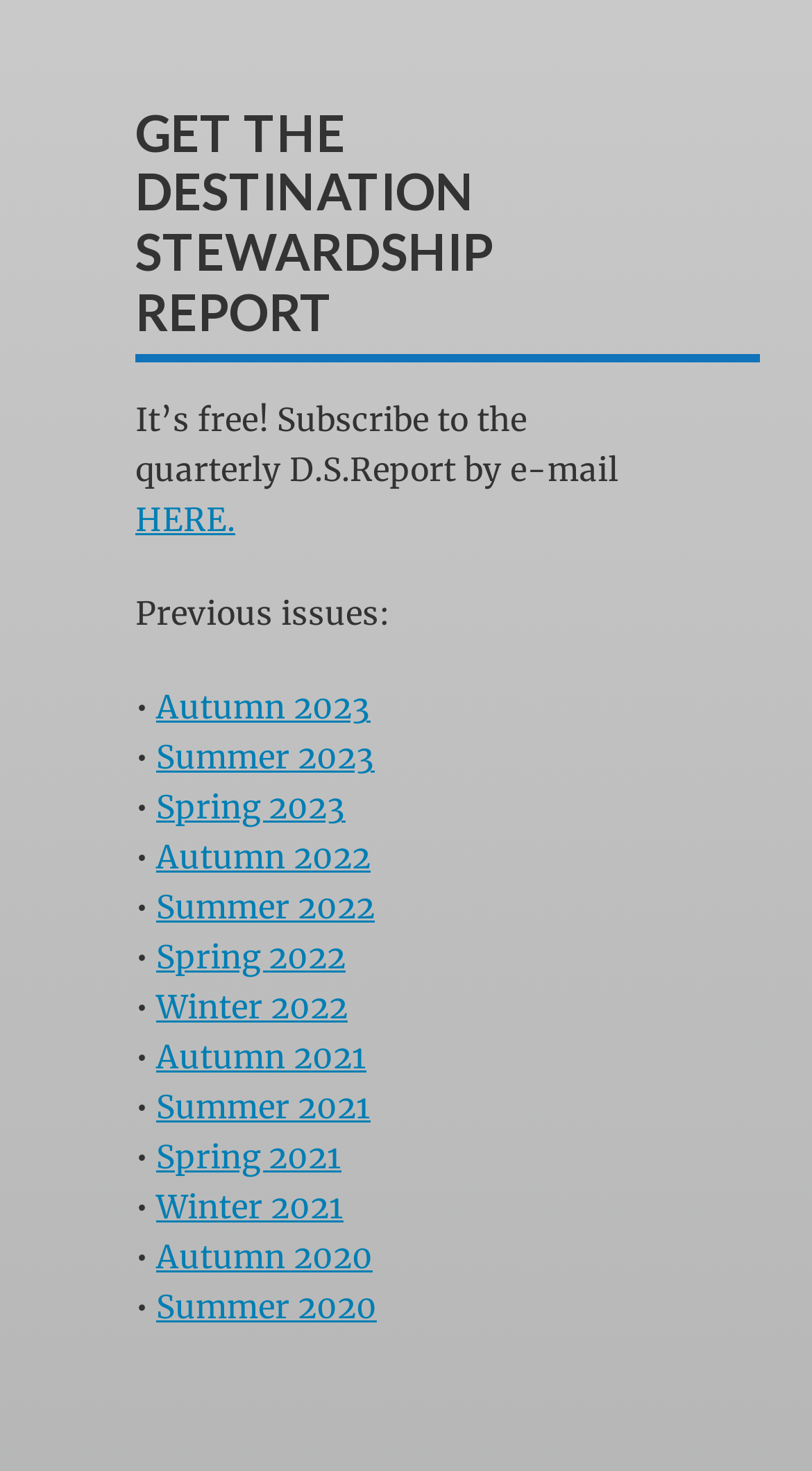Please locate the bounding box coordinates of the element's region that needs to be clicked to follow the instruction: "View Summer 2022 report". The bounding box coordinates should be provided as four float numbers between 0 and 1, i.e., [left, top, right, bottom].

[0.192, 0.604, 0.462, 0.631]